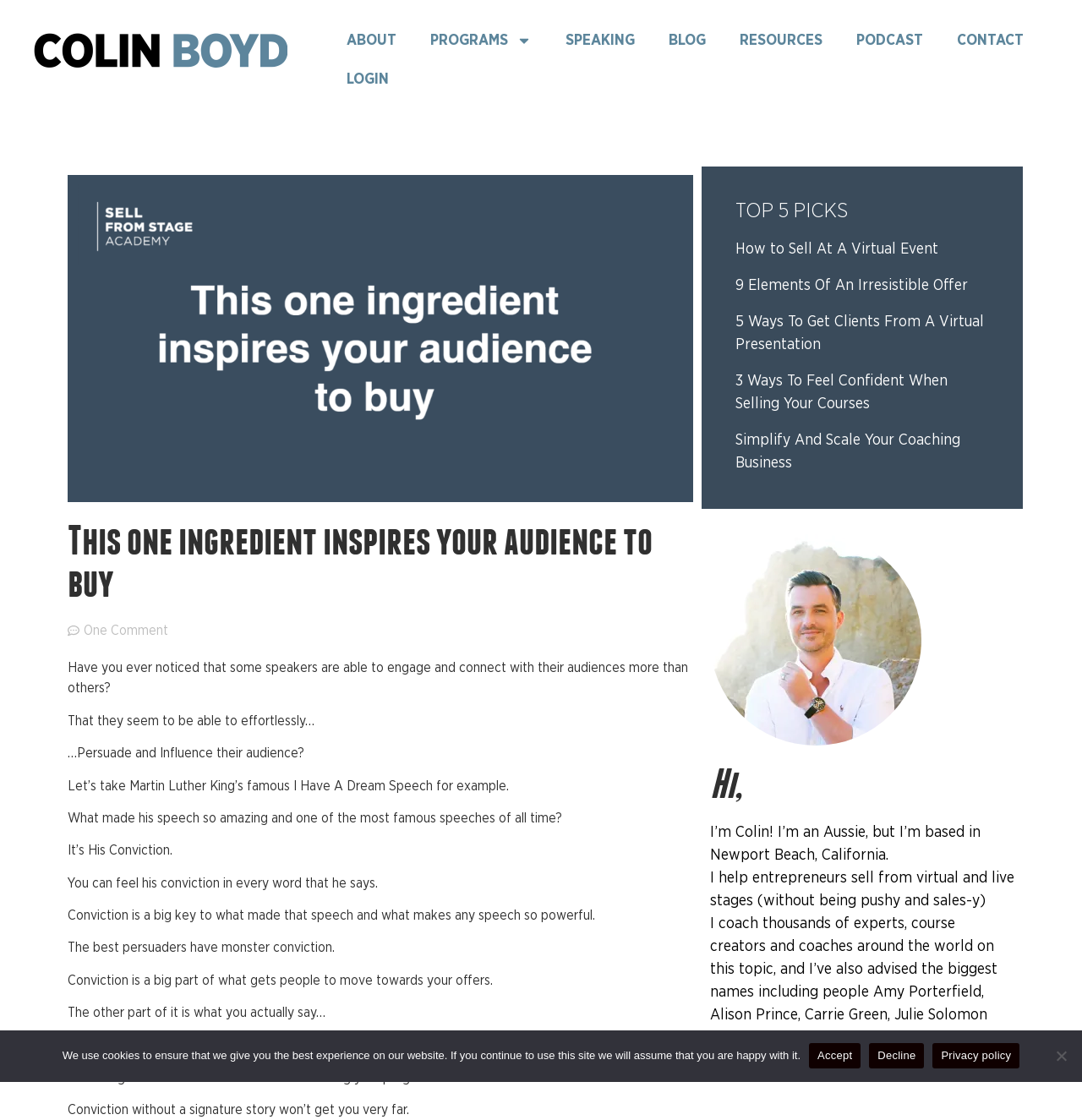Select the bounding box coordinates of the element I need to click to carry out the following instruction: "Click the ABOUT link".

[0.304, 0.019, 0.382, 0.054]